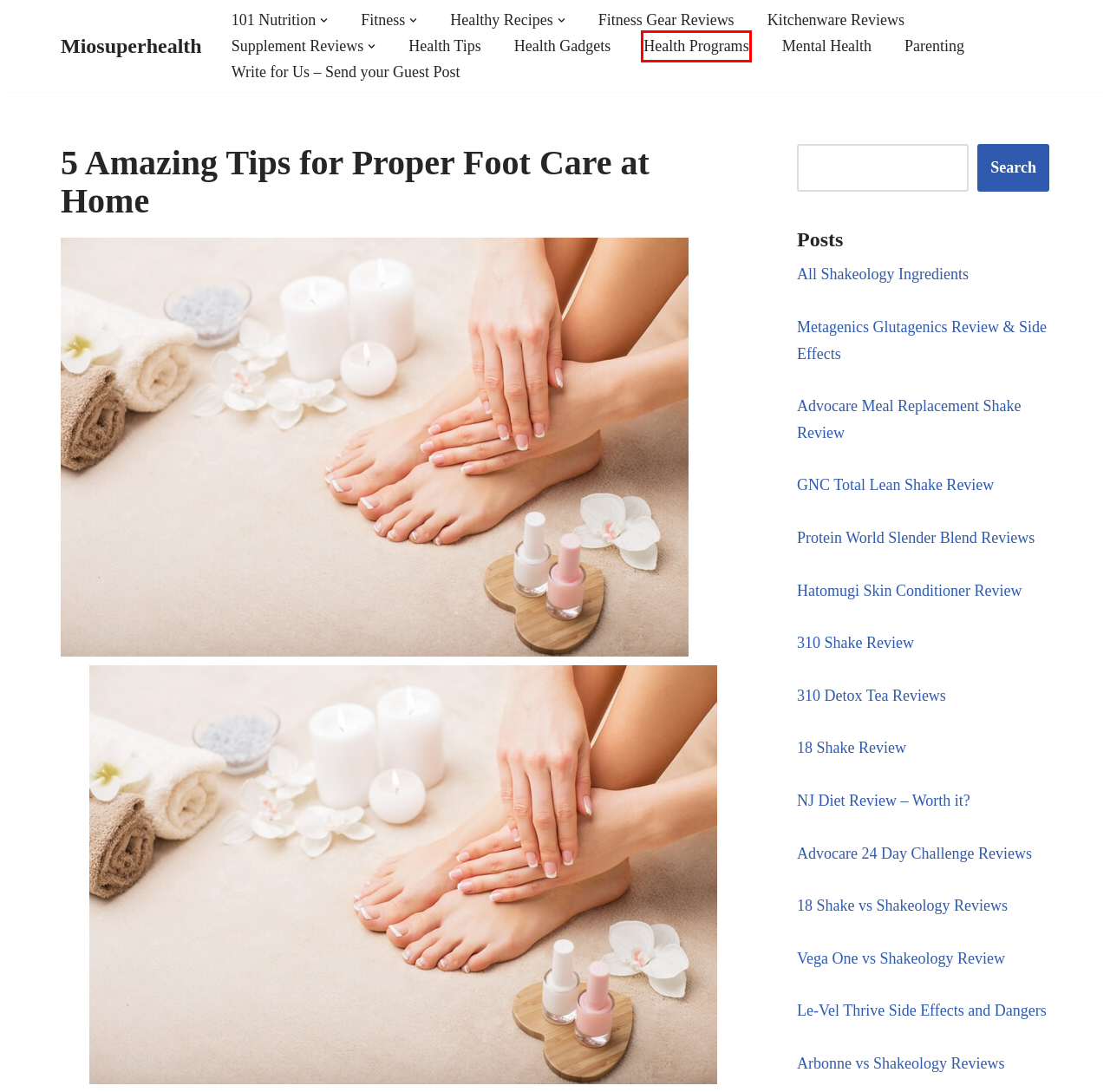Inspect the provided webpage screenshot, concentrating on the element within the red bounding box. Select the description that best represents the new webpage after you click the highlighted element. Here are the candidates:
A. Health Programs – Miosuperhealth
B. Fitness Gear Reviews – Miosuperhealth
C. Advocare Meal Replacement Shake Review – Miosuperhealth
D. Healthy Recipes – Miosuperhealth
E. Miosuperhealth – Health is a Choice
F. Health Gadgets – Miosuperhealth
G. GNC Total Lean Shake Review – Miosuperhealth
H. 310 Shake Review – Miosuperhealth

A